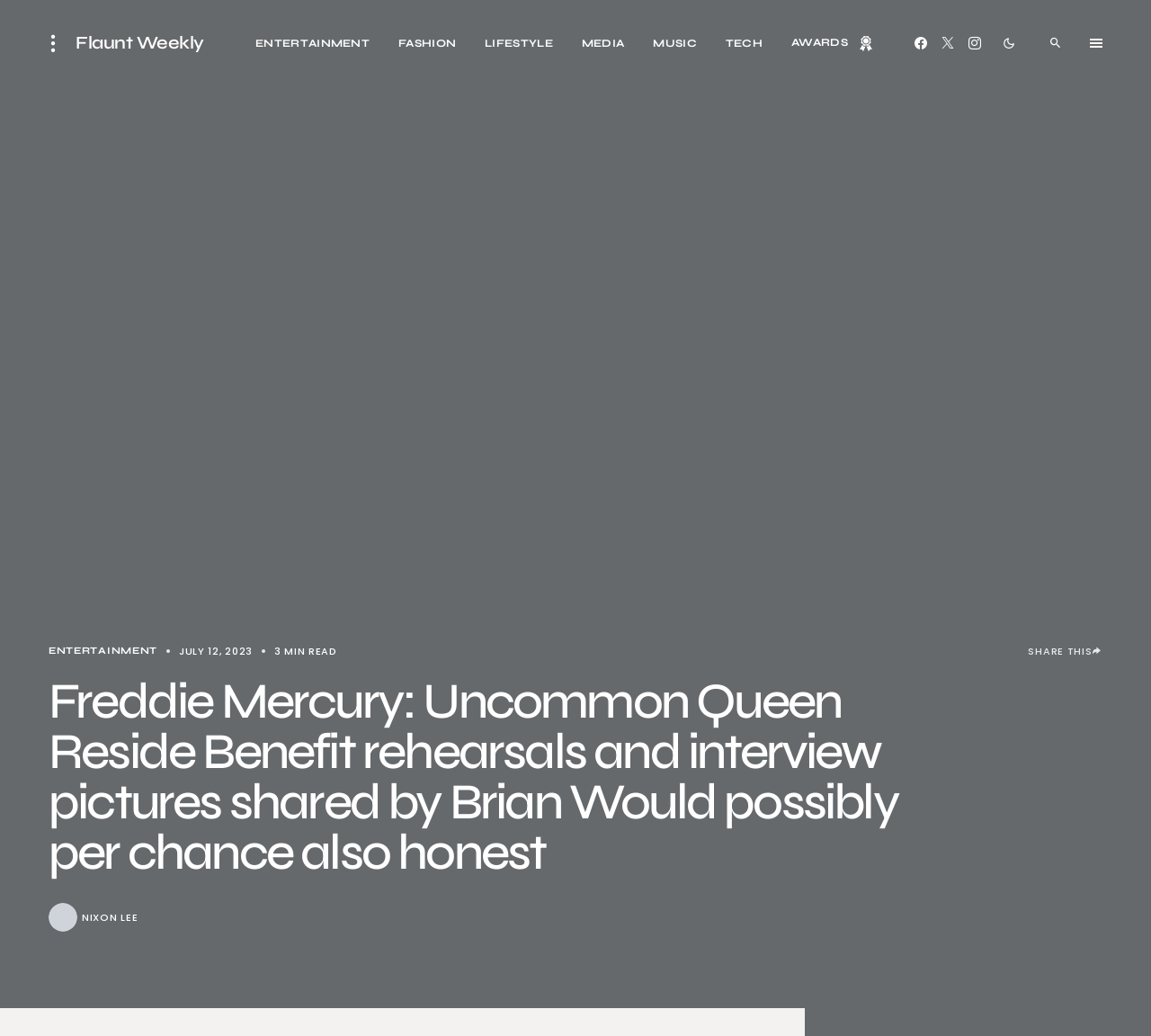Determine the bounding box for the described HTML element: "parent_node: Flaunt Weekly". Ensure the coordinates are four float numbers between 0 and 1 in the format [left, top, right, bottom].

[0.036, 0.0, 0.066, 0.083]